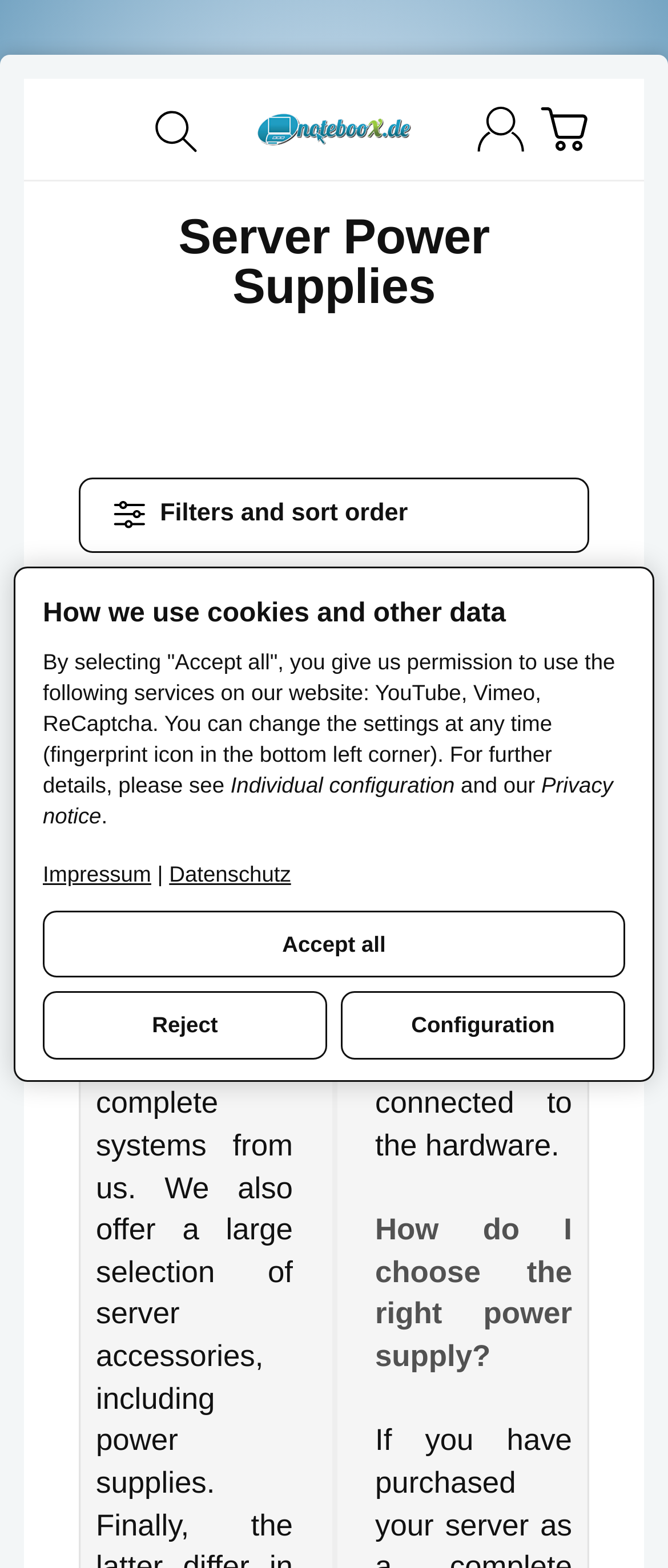Offer a meticulous caption that includes all visible features of the webpage.

This webpage appears to be an e-commerce platform specializing in server power supplies and accessories. At the top left corner, there is a logo image, accompanied by a link to the website's homepage, "noteboox.de - neue und gebrauchte Hardware". Next to it, a search box and a "Find" button are positioned, allowing users to search for specific products.

On the top right corner, there are links to "Log in" and "Basket", along with an icon representing the basket. Below these elements, a prominent heading "Server Power Supplies" is displayed, taking up a significant portion of the page's width.

Further down, there is an image, followed by a section labeled "Filters and sort order". This section is likely used to refine search results or sort products according to specific criteria. Another heading "Server Power Supplies" is displayed below, which might be a subcategory or a related section.

The page also features a section providing guidance on choosing the right power supply, as well as a notice about the website's use of cookies and other data. This notice is accompanied by buttons to "Accept all", "Reject", or configure individual settings.

At the bottom left corner, there are links to "Impressum" (imprint) and "Datenschutz" (privacy notice), separated by a vertical bar. Overall, the webpage appears to be well-organized, with a clear focus on server power supplies and accessories, as well as a prominent notice about data usage and privacy settings.